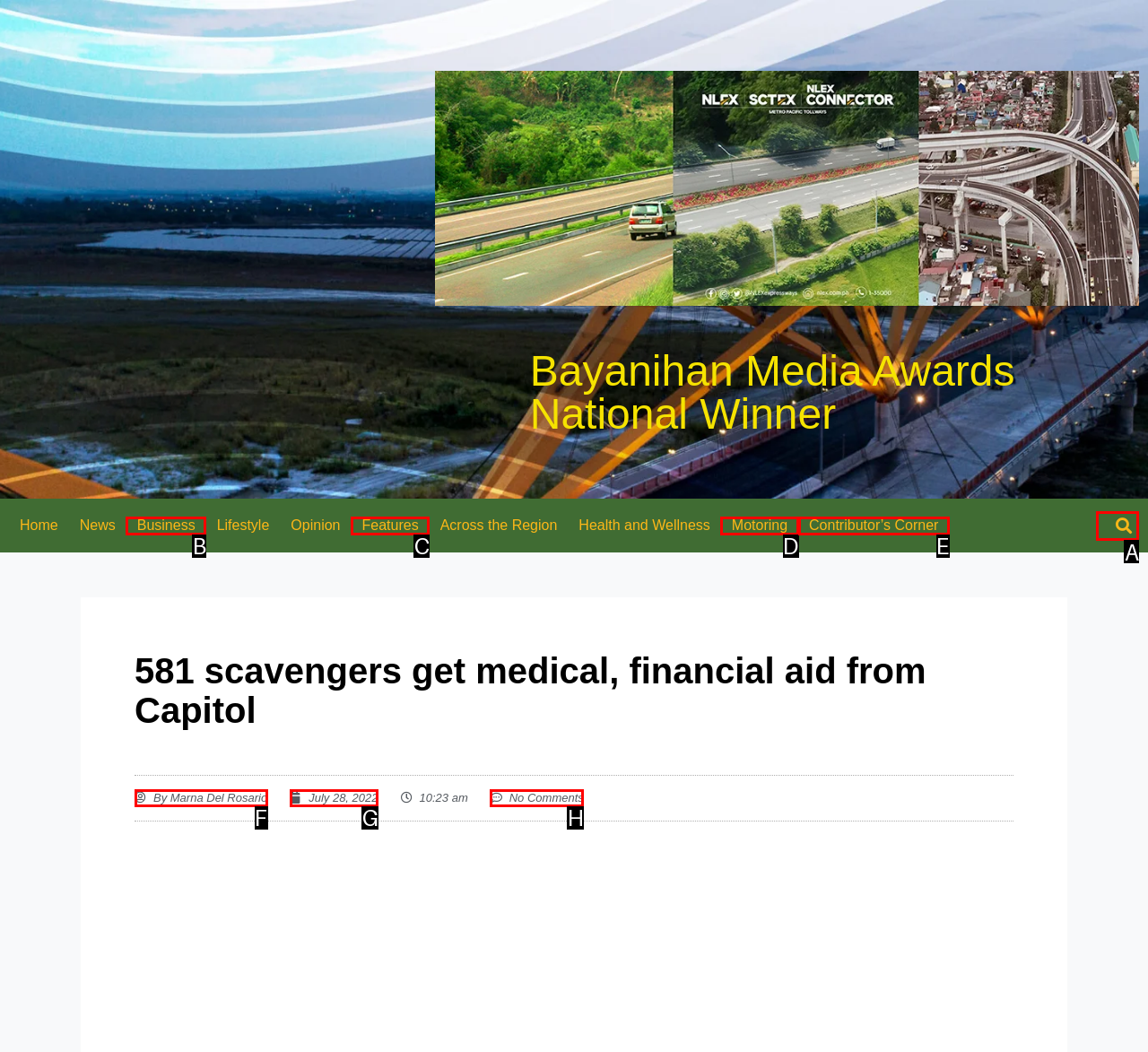Determine which option you need to click to execute the following task: Search for something. Provide your answer as a single letter.

A